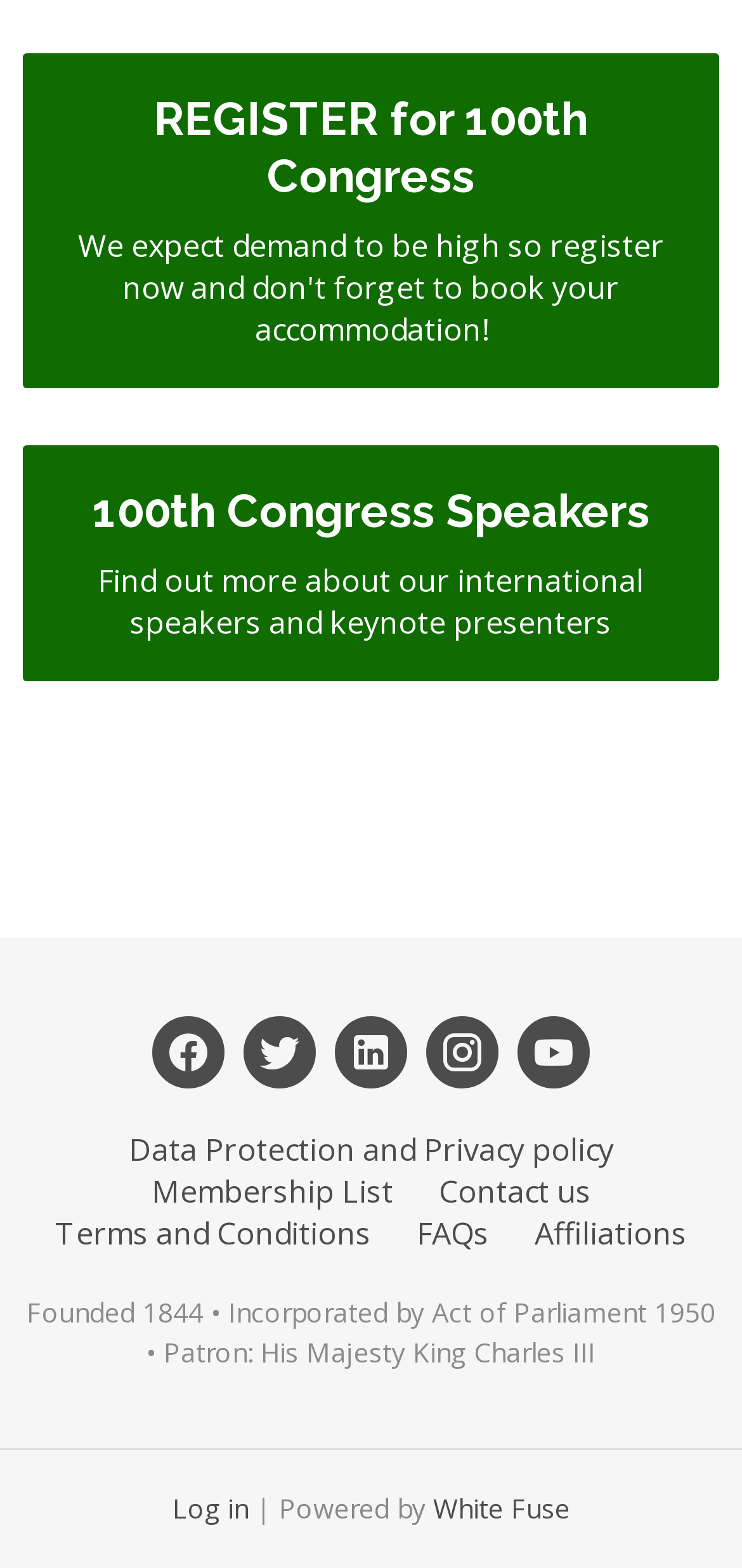What is the year the organization was founded?
Look at the image and construct a detailed response to the question.

The answer can be found in the static text element at the bottom of the page, which states 'Founded 1844 • Incorporated by Act of Parliament 1950 • Patron: His Majesty King Charles III'.